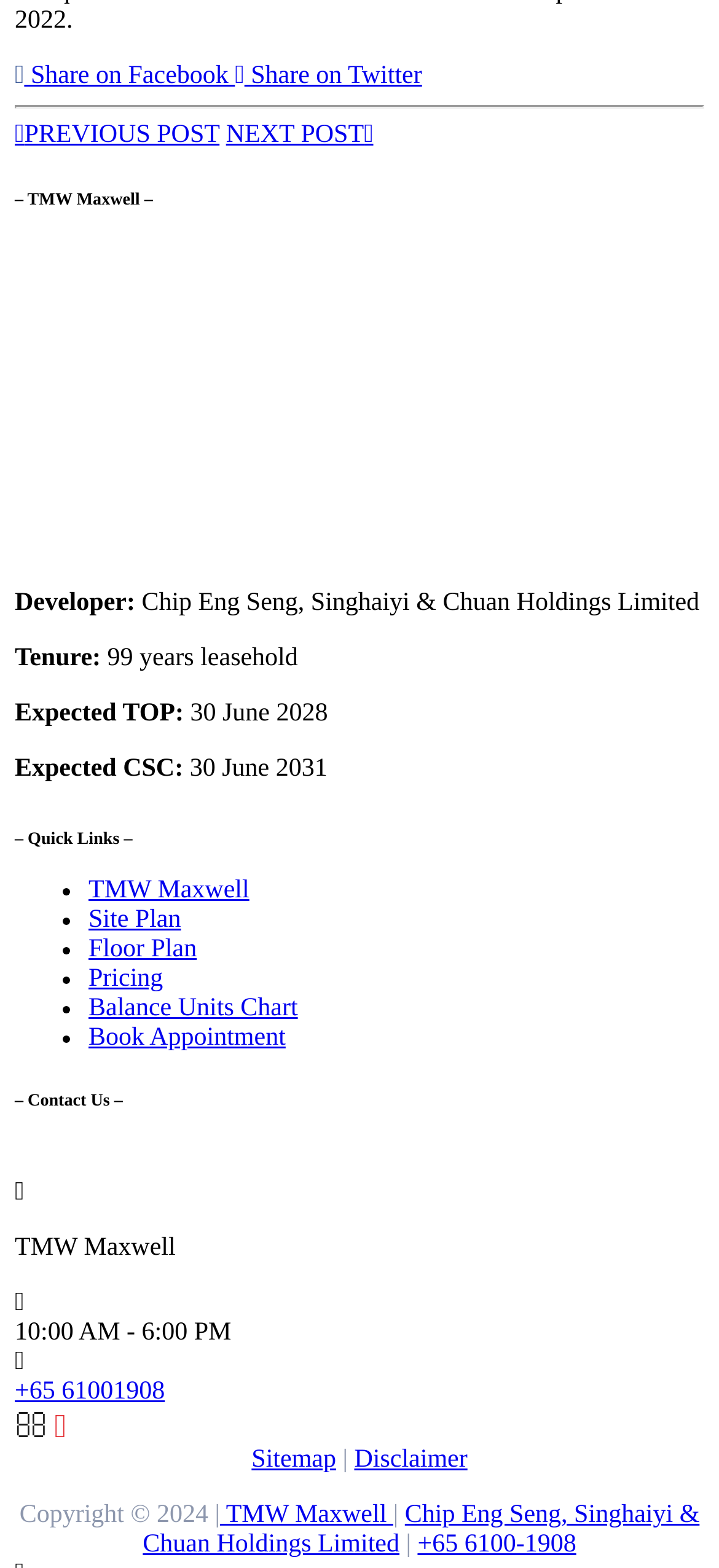Please identify the bounding box coordinates of the area that needs to be clicked to fulfill the following instruction: "Go to TMW Maxwell."

[0.123, 0.559, 0.347, 0.576]